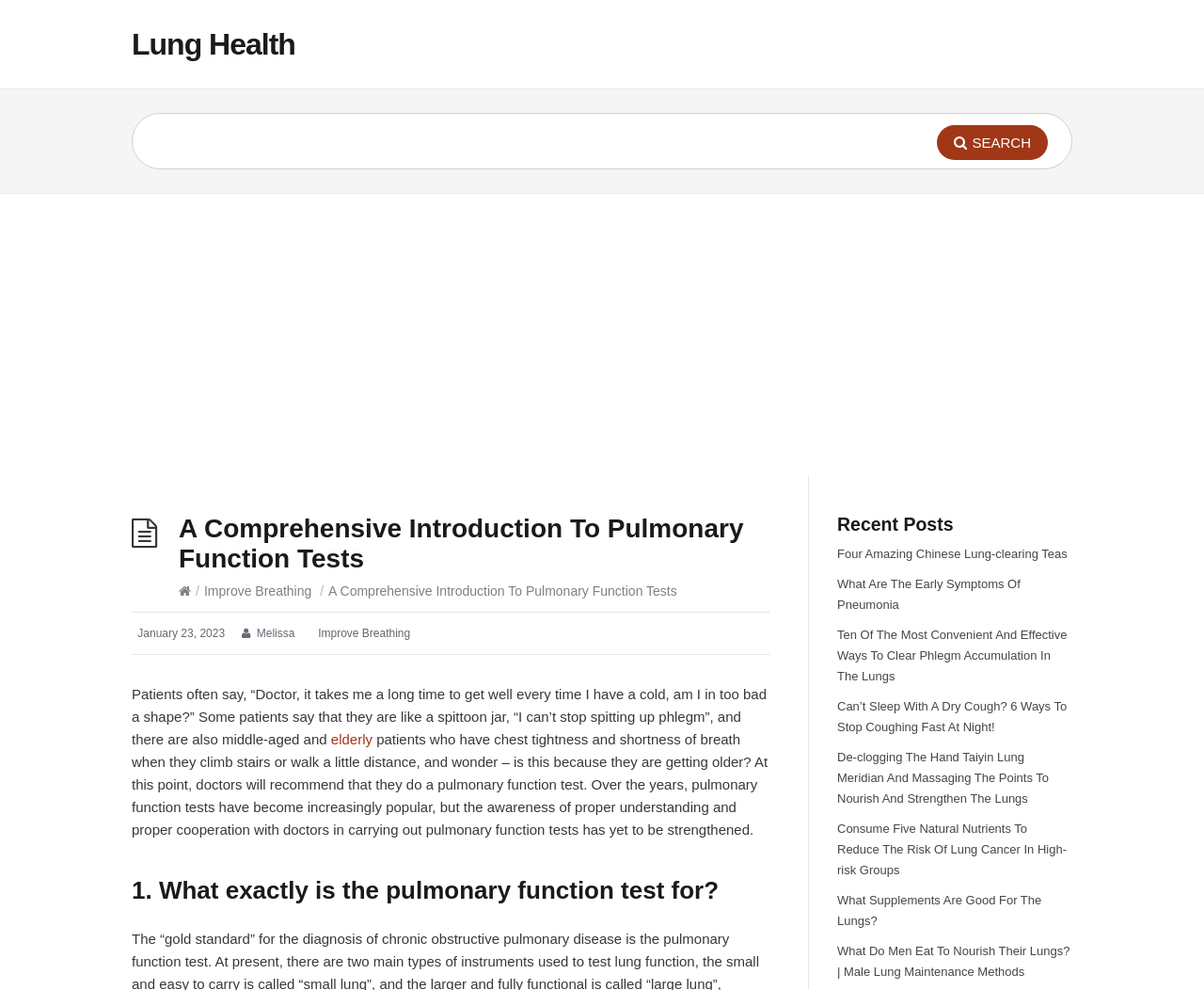Find the bounding box coordinates for the element that must be clicked to complete the instruction: "Read the article 'A Comprehensive Introduction To Pulmonary Function Tests'". The coordinates should be four float numbers between 0 and 1, indicated as [left, top, right, bottom].

[0.148, 0.519, 0.64, 0.58]